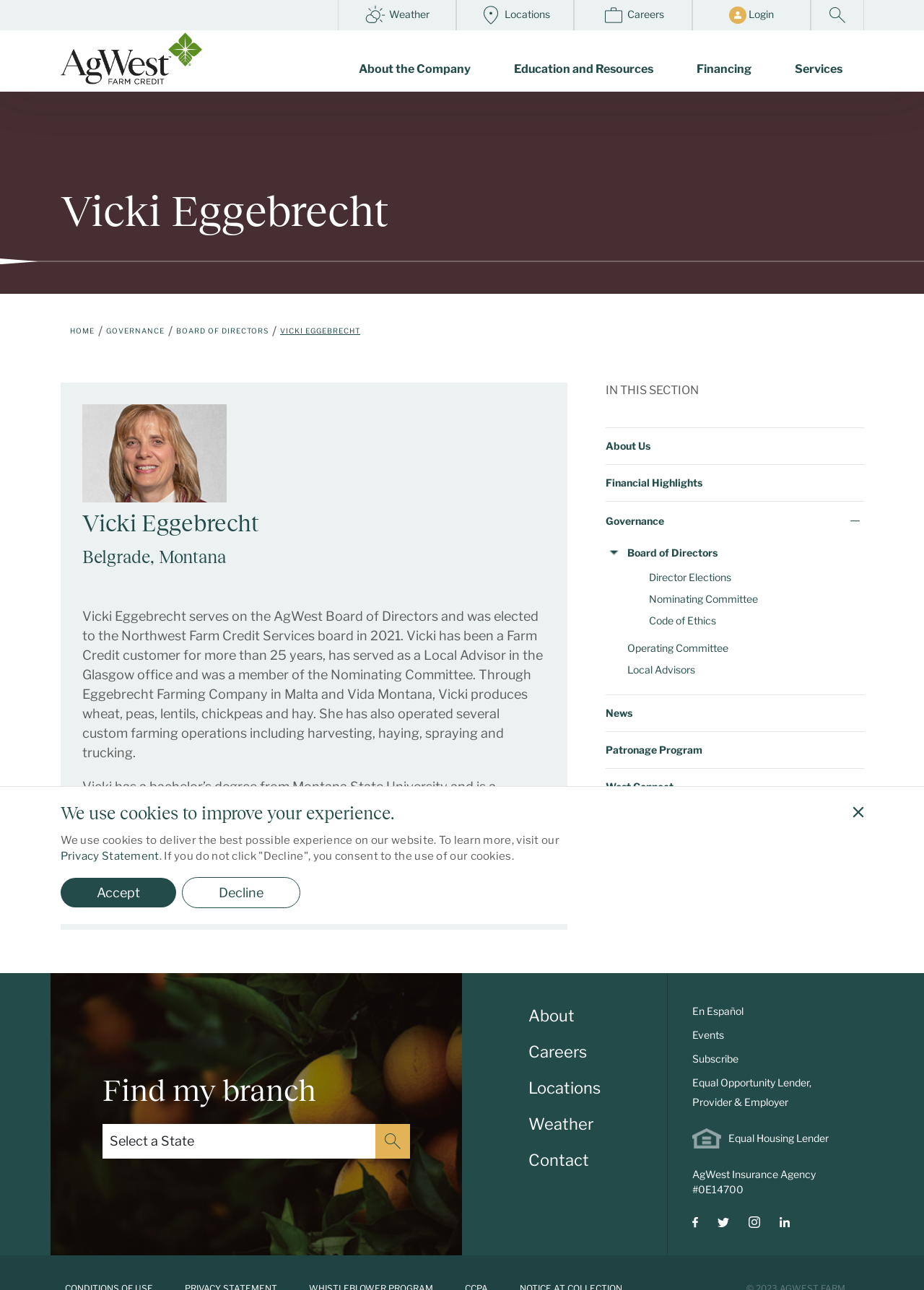Locate the bounding box of the UI element with the following description: "parent_node: About the Company".

[0.065, 0.025, 0.218, 0.069]